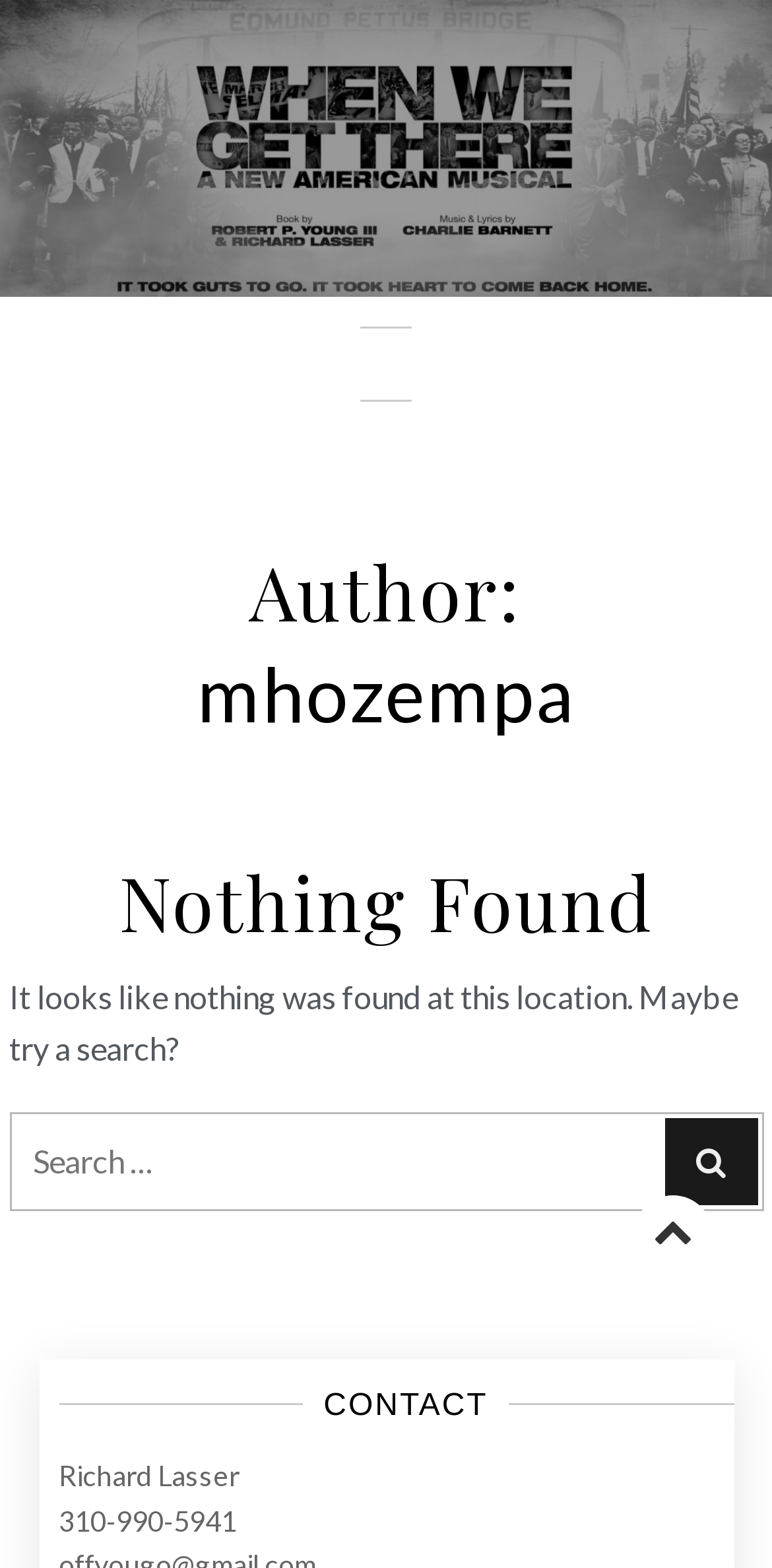Generate a detailed explanation of the webpage's features and information.

The webpage appears to be a personal website or blog, with the title "mhozempa" at the top. Below the title, there is a button with a icon, situated near the center of the page. 

On the top-left side, there is a heading that displays the author's name, "mhozempa". 

The main content area is divided into several sections. At the top, there is a header section with a heading that reads "Nothing Found", indicating that the user has reached a page with no content. Below this, there is a paragraph of text that suggests trying a search. 

Adjacent to the text, there is a search box with a placeholder text "Search …" and a search button with a magnifying glass icon. 

Further down, there is a section with a heading "CONTACT" on the left side. Below this, there are two lines of text displaying the contact information, including a name "Richard Lasser" and a phone number "310-990-5941". 

At the bottom-right corner, there is a link with an icon, labeled "Go to Top", which likely allows users to navigate back to the top of the page.